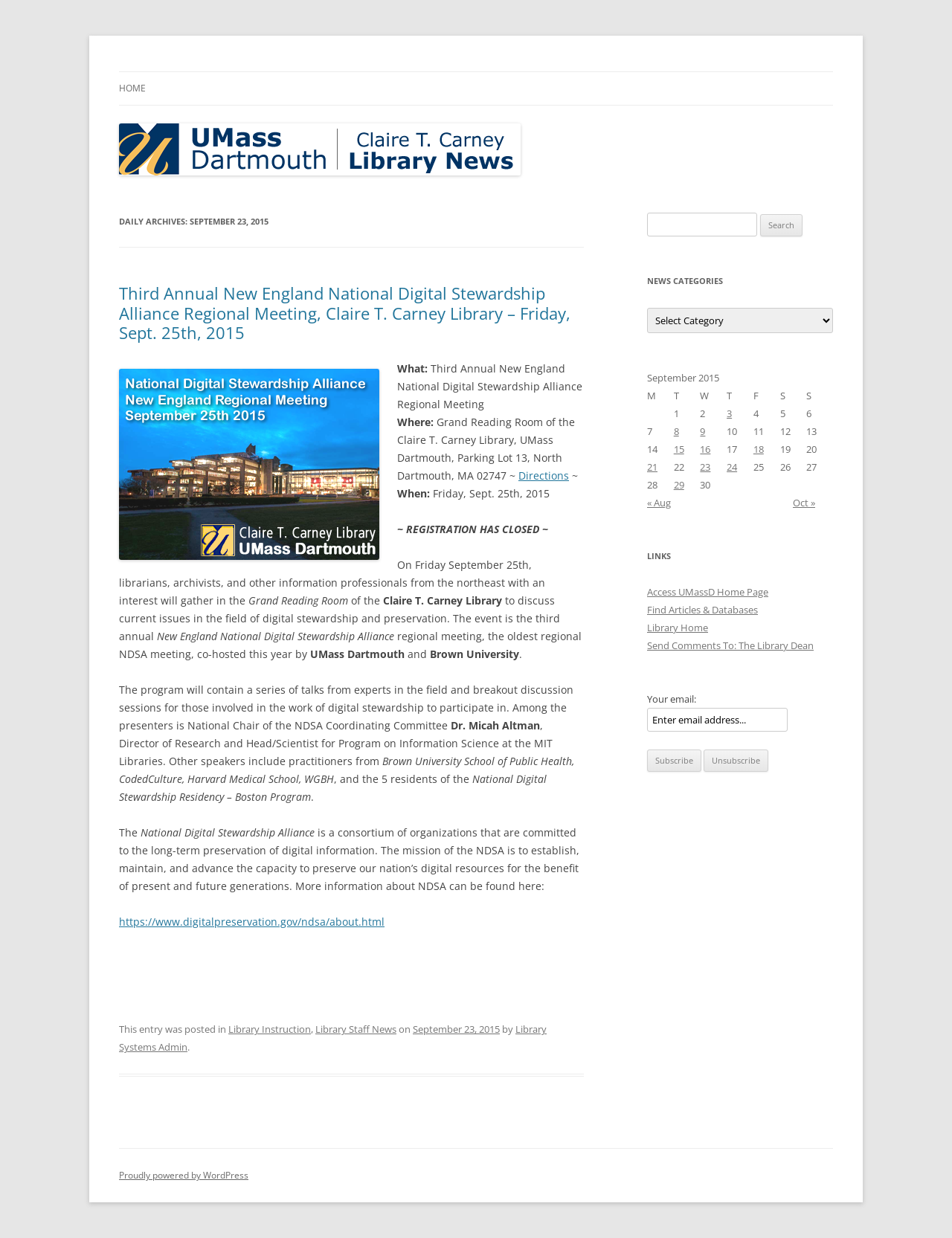What is the purpose of the National Digital Stewardship Alliance?
Based on the image, answer the question in a detailed manner.

I found the purpose of the National Digital Stewardship Alliance by reading the text 'The mission of the NDSA is to establish, maintain, and advance the capacity to preserve our nation’s digital resources for the benefit of present and future generations.' which is a child of the article element.